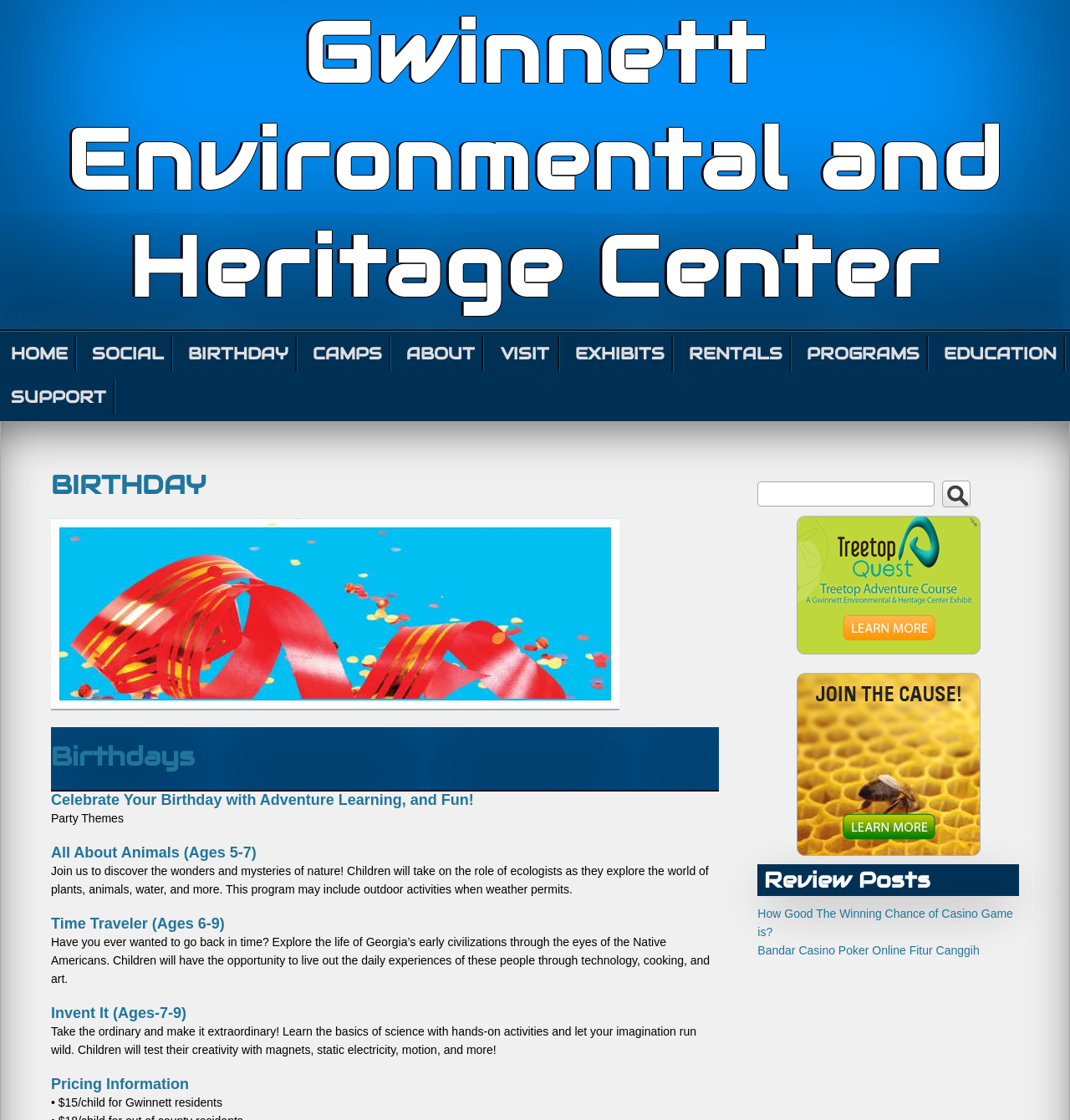Using the details from the image, please elaborate on the following question: How many birthday party themes are available?

I counted the number of party themes listed on the webpage, which are 'All About Animals (Ages 5-7)', 'Time Traveler (Ages 6-9)', 'Invent It (Ages 7-9)', and there are 4 in total.